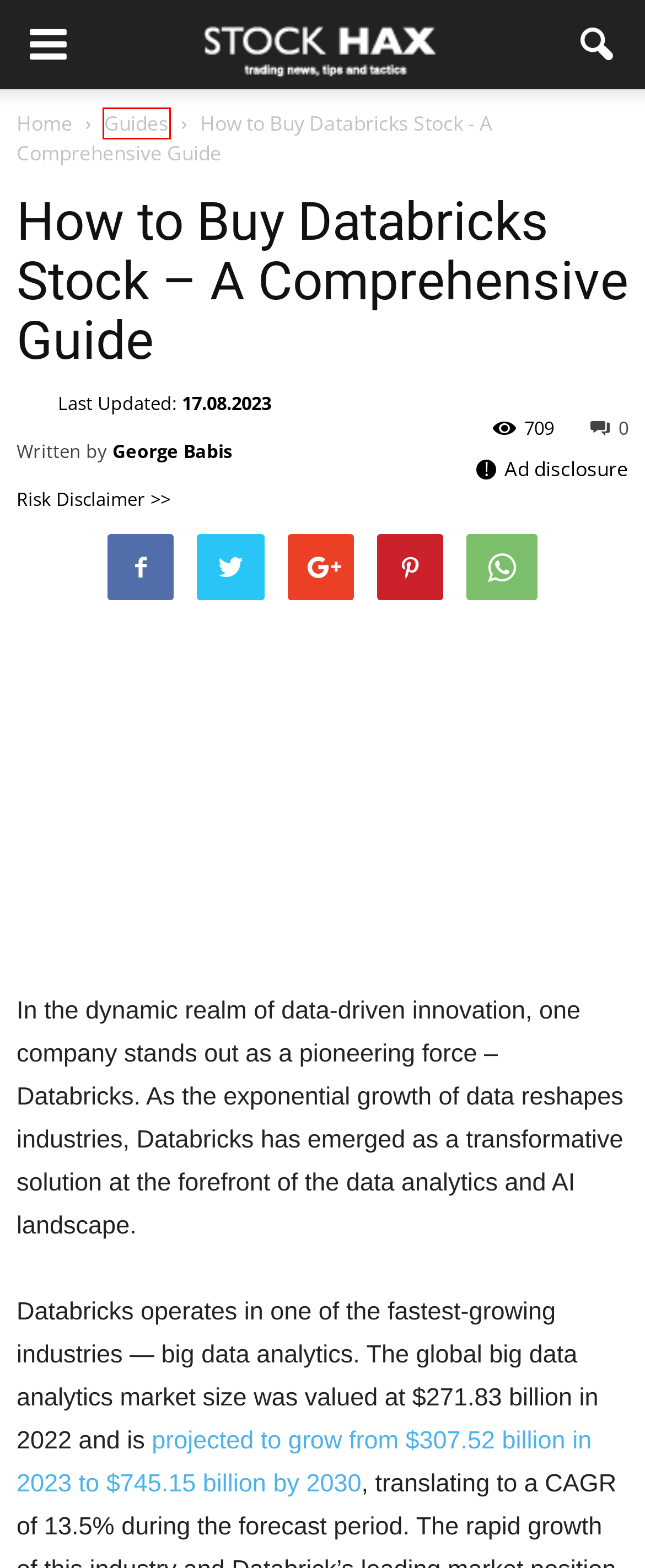You are given a screenshot depicting a webpage with a red bounding box around a UI element. Select the description that best corresponds to the new webpage after clicking the selected element. Here are the choices:
A. Terms of Use - StockHAX
B. Top US Tax Professionals for Cryptocurrency Traders - StockHAX
C. How to Buy Coca-Cola Stock: All you need to know in 2024
D. George Babis, Author at StockHAX
E. Big Data Analytics Market Size, Value & Share Analysis [2032]
F. Distributed Ledger Comparisons: Blockchain vs. Ripple vs. IOTA Tangle
G. Stock Market News & Investment Strategies | StockHAX ™
H. 2024 Ultimate Investment Guides - StockHax: Tips & Strategies

H